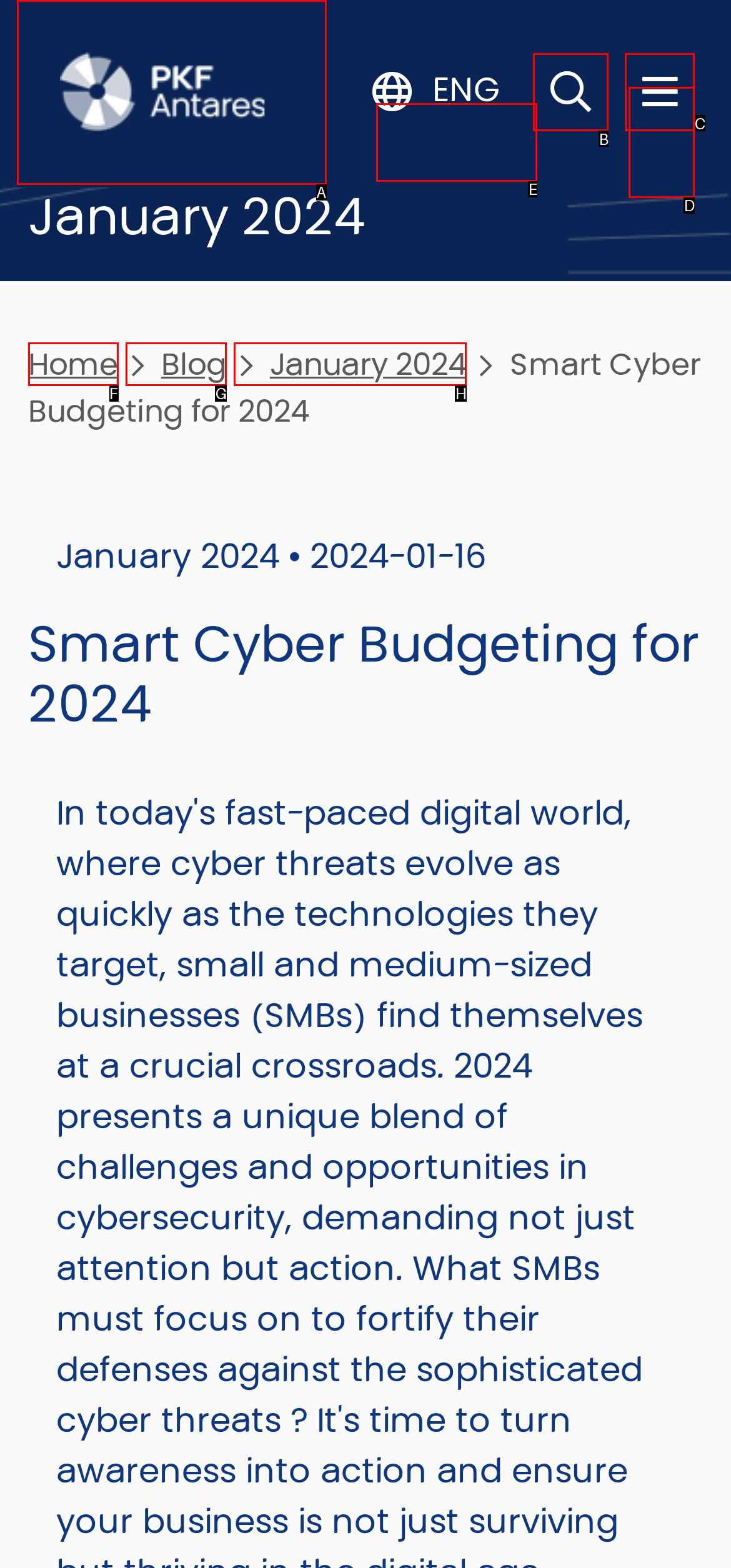From the description: title="PKF Antares", select the HTML element that fits best. Reply with the letter of the appropriate option.

A